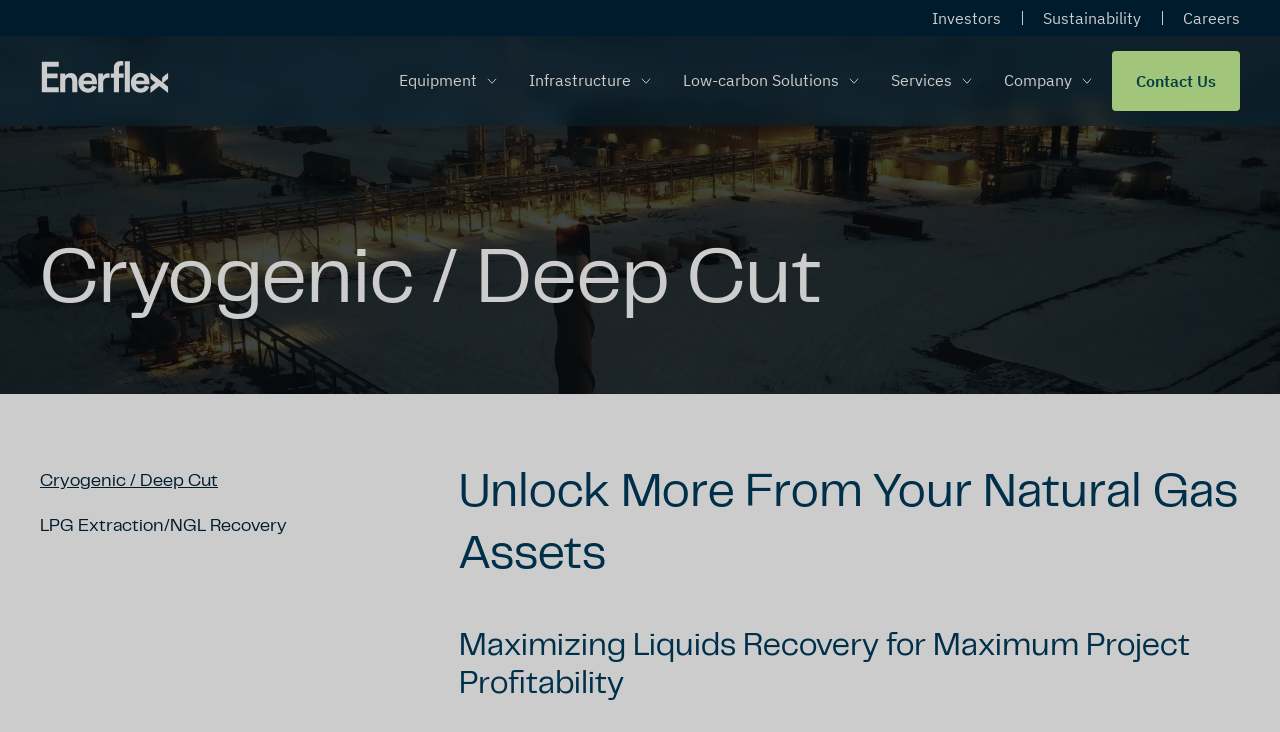Locate the bounding box of the UI element described by: "Investors" in the given webpage screenshot.

[0.712, 0.0, 0.798, 0.049]